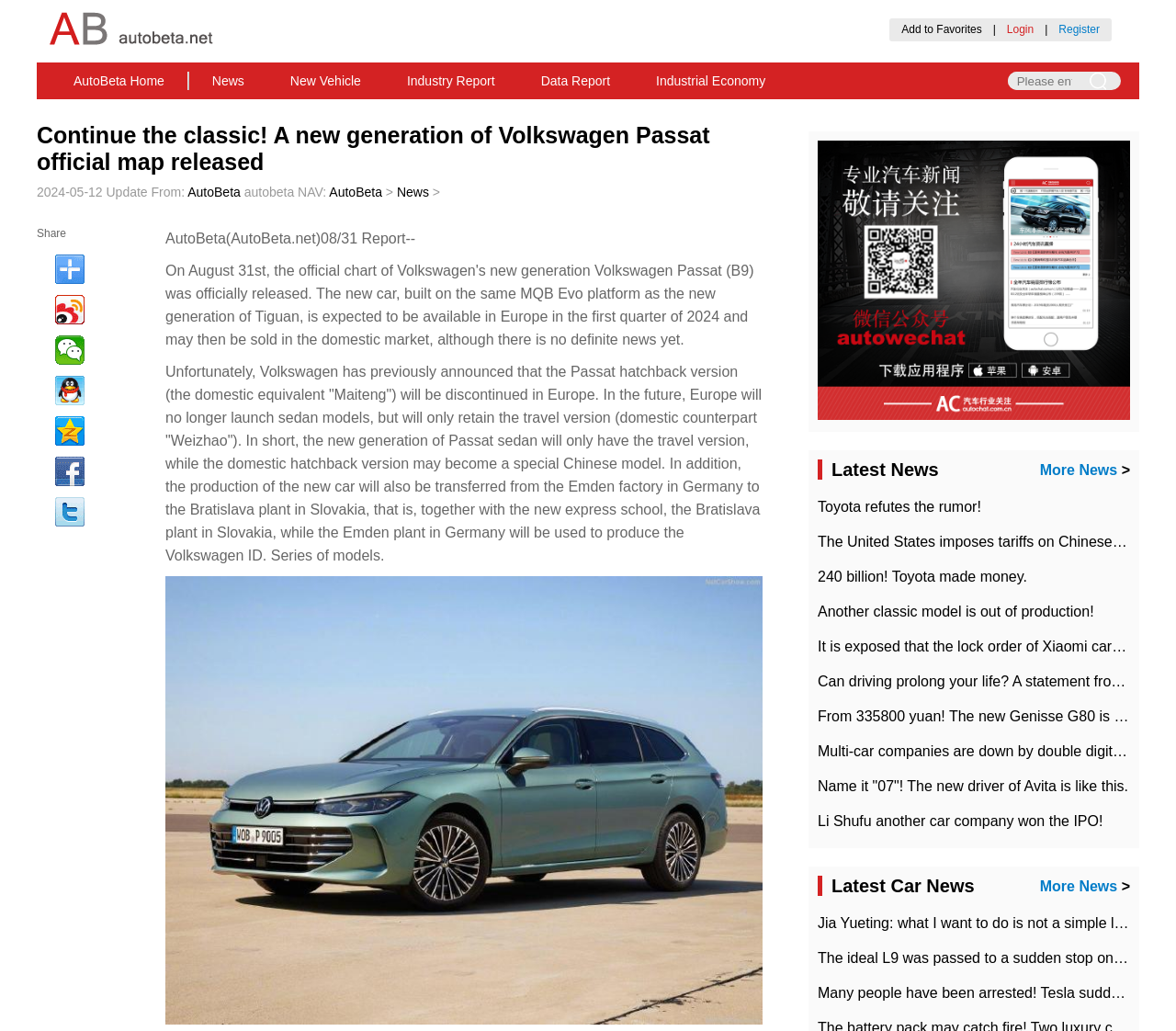What is the brand of the new generation car?
Please answer the question with a detailed response using the information from the screenshot.

The webpage is about the new generation of Volkswagen Passat, and the text 'Continue the classic! A new generation of Volkswagen Passat official map released' suggests that the brand of the car is Volkswagen.